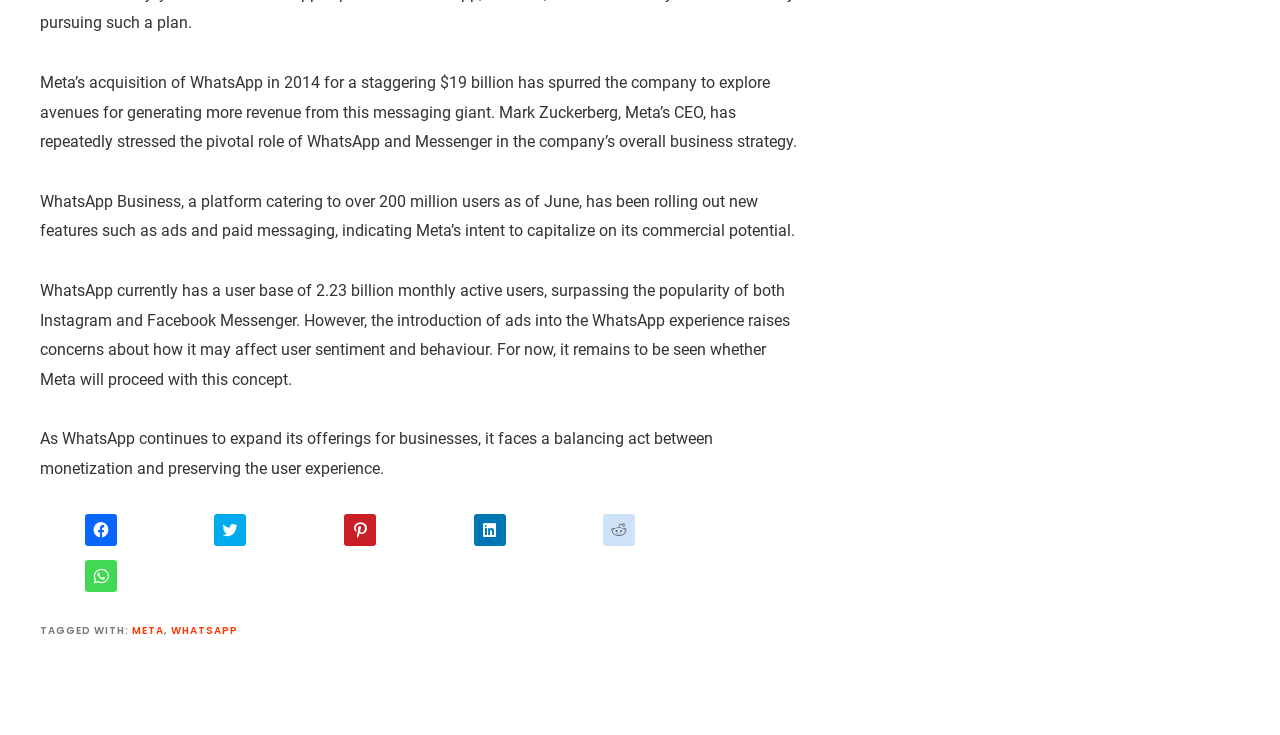Given the content of the image, can you provide a detailed answer to the question?
What is the name of the platform catering to over 200 million users?

The answer can be found in the second paragraph of the webpage, which states 'WhatsApp Business, a platform catering to over 200 million users as of June, has been rolling out new features...'.